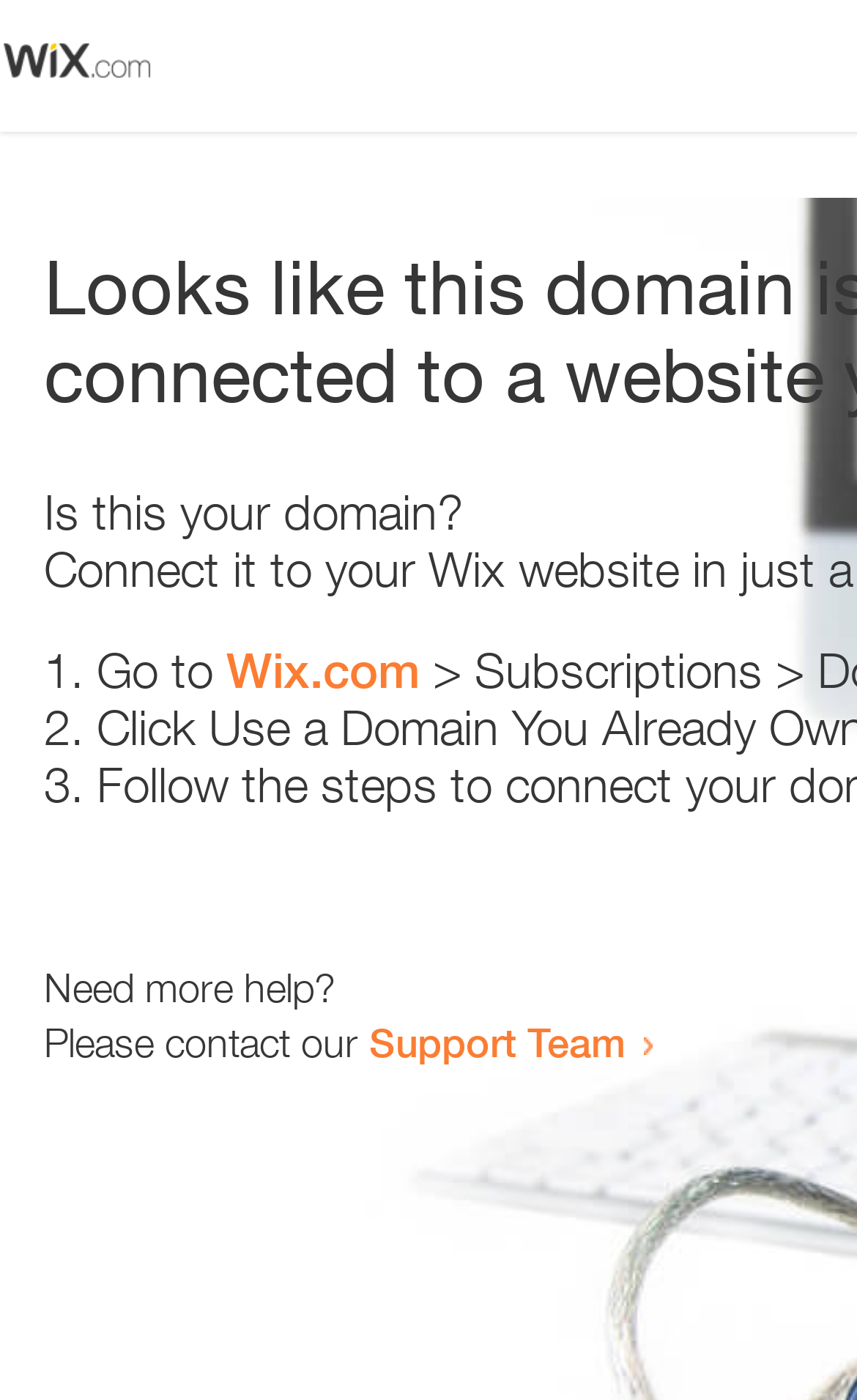Write a detailed summary of the webpage, including text, images, and layout.

The webpage appears to be an error page, with a small image at the top left corner. Below the image, there is a question "Is this your domain?" in a prominent position. 

To the right of the question, there is a numbered list with three items. The first item starts with "1." and suggests going to "Wix.com". The second item starts with "2." and the third item starts with "3.", but their contents are not specified. 

Further down the page, there is a message "Need more help?" followed by a sentence "Please contact our Support Team" with a link to the Support Team.